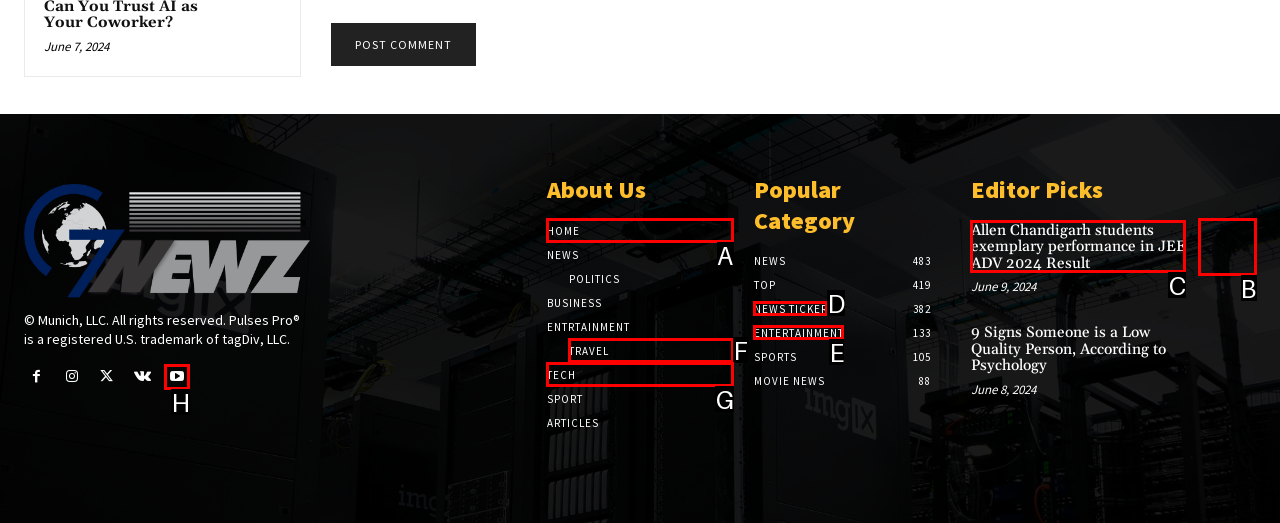Which lettered option should be clicked to achieve the task: Go to the HOME page? Choose from the given choices.

A